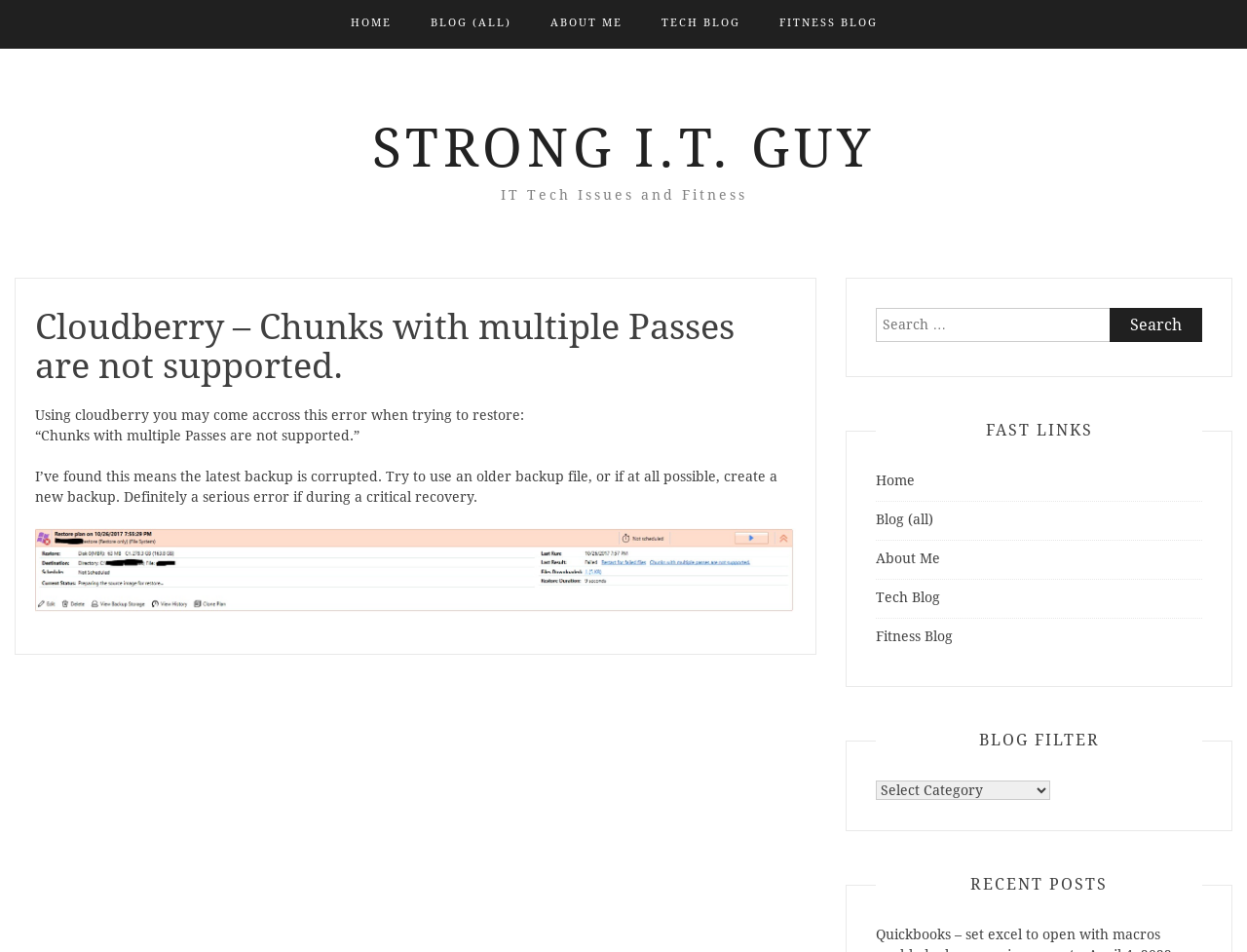What is the name of the blog?
Please provide a single word or phrase in response based on the screenshot.

Strong I.T. Guy